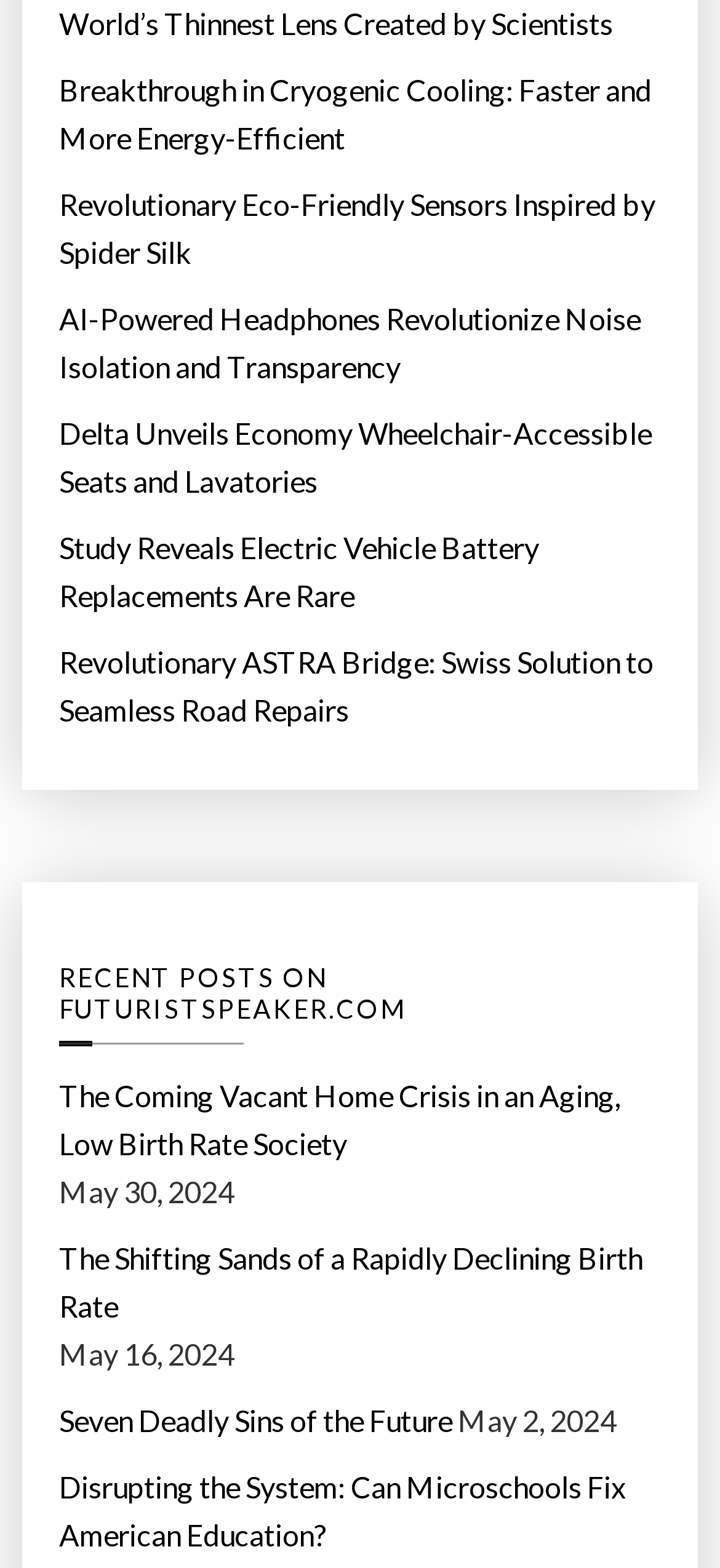Locate the bounding box coordinates of the clickable region to complete the following instruction: "Subscribe to the RSS feed."

[0.082, 0.586, 0.118, 0.615]